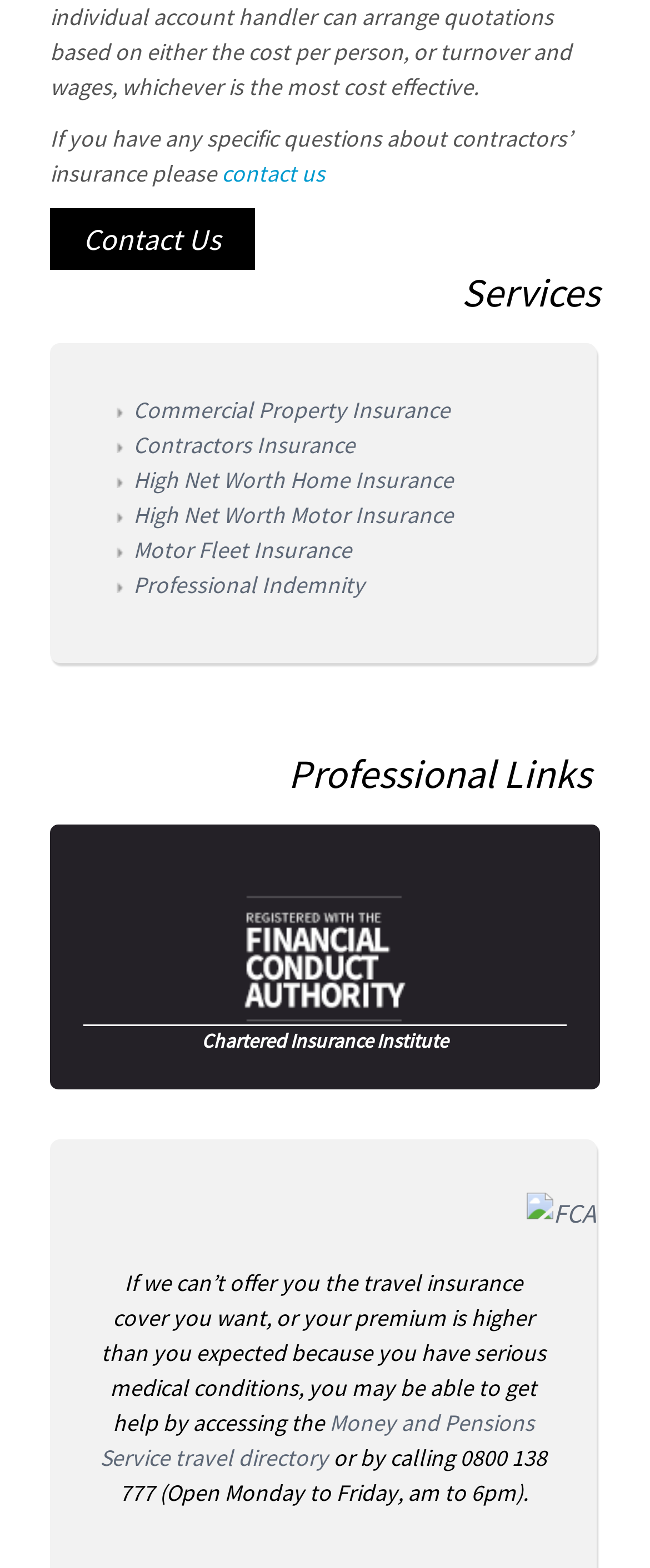Find the bounding box coordinates of the element to click in order to complete this instruction: "visit FCA website". The bounding box coordinates must be four float numbers between 0 and 1, denoted as [left, top, right, bottom].

[0.374, 0.59, 0.626, 0.606]